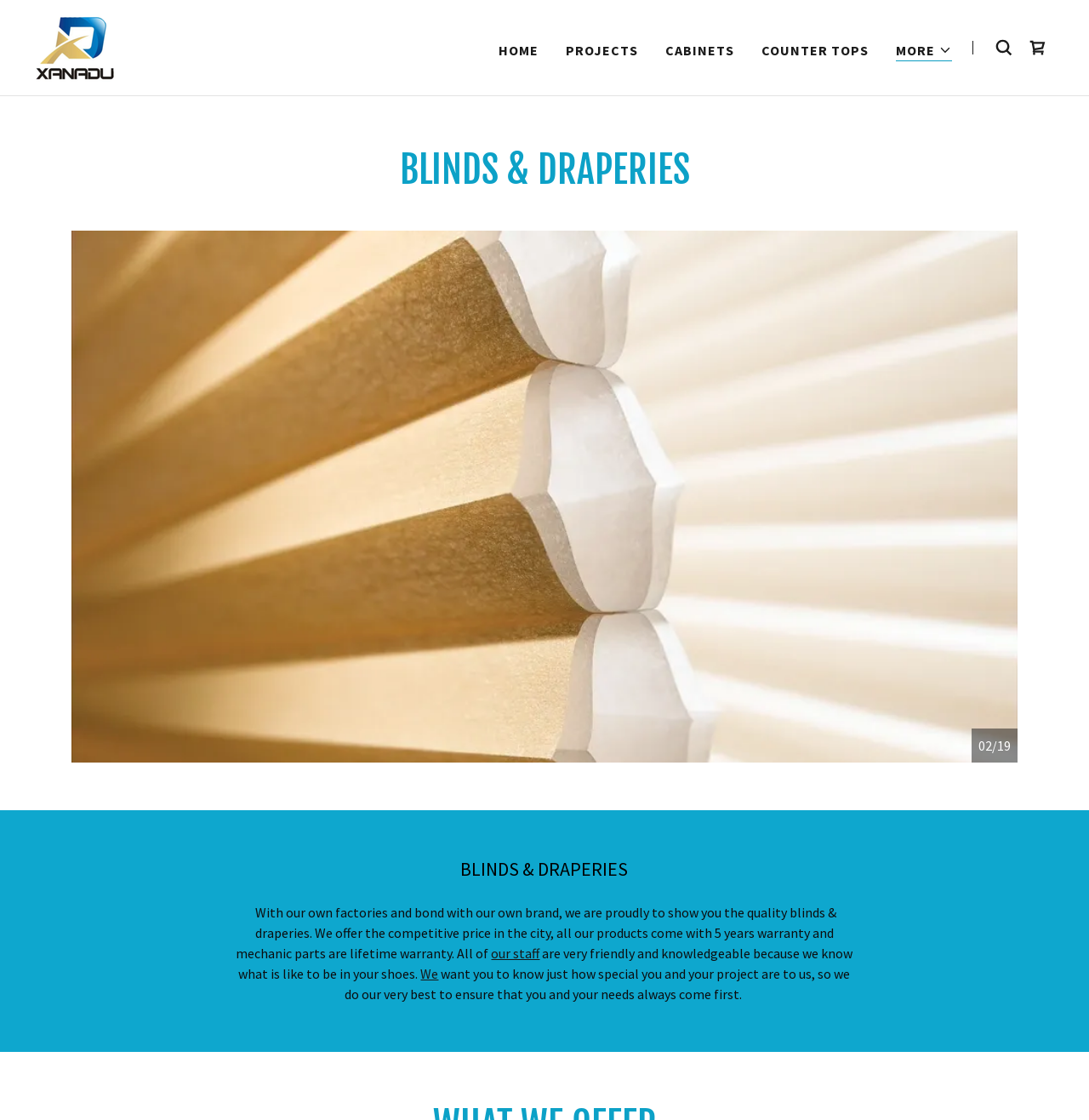Provide a thorough and detailed response to the question by examining the image: 
What is the warranty period for products?

The webpage mentions that 'all our products come with 5 years warranty and mechanic parts are lifetime warranty'. This indicates that the warranty period for products is 5 years, with some parts having a lifetime warranty.